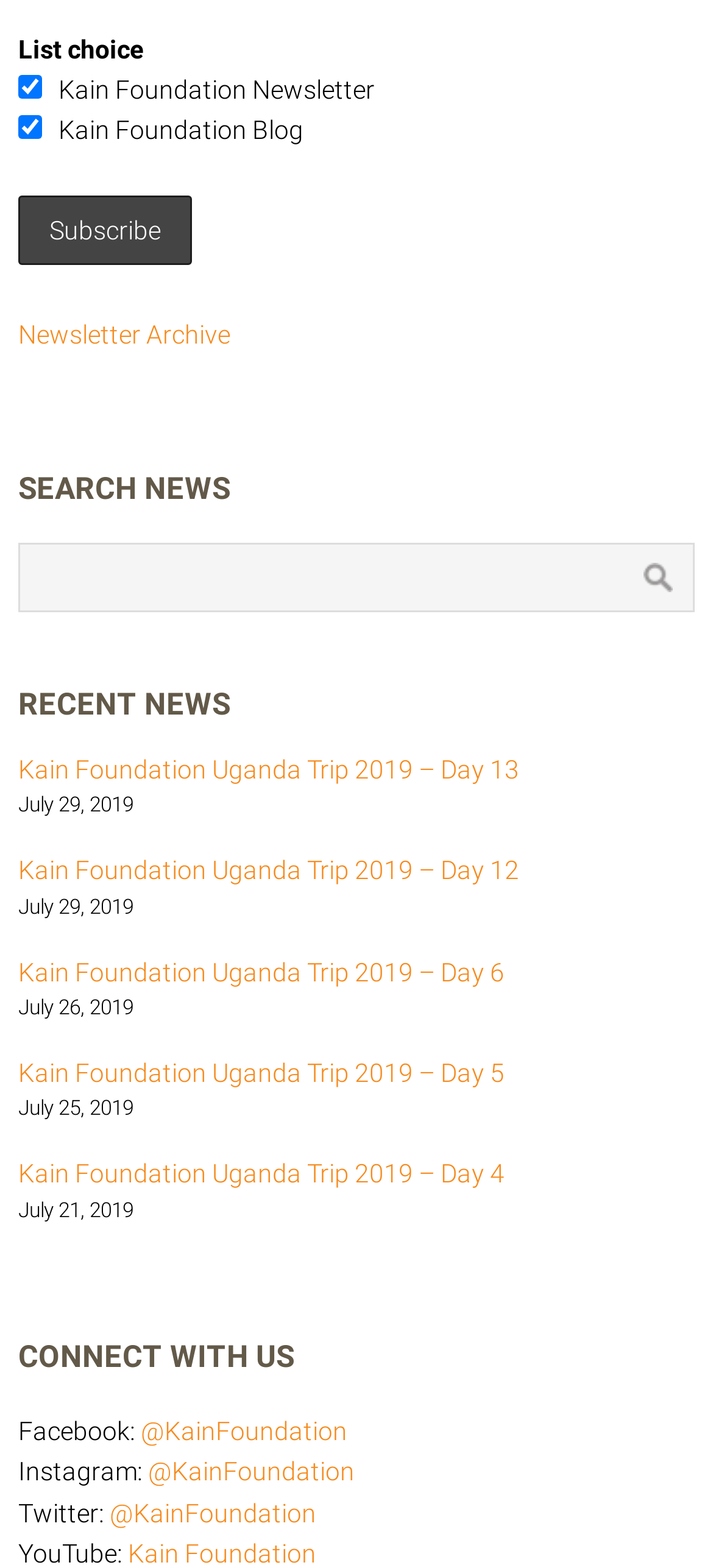Please pinpoint the bounding box coordinates for the region I should click to adhere to this instruction: "Read Kain Foundation Uganda Trip 2019 – Day 13".

[0.026, 0.481, 0.728, 0.5]